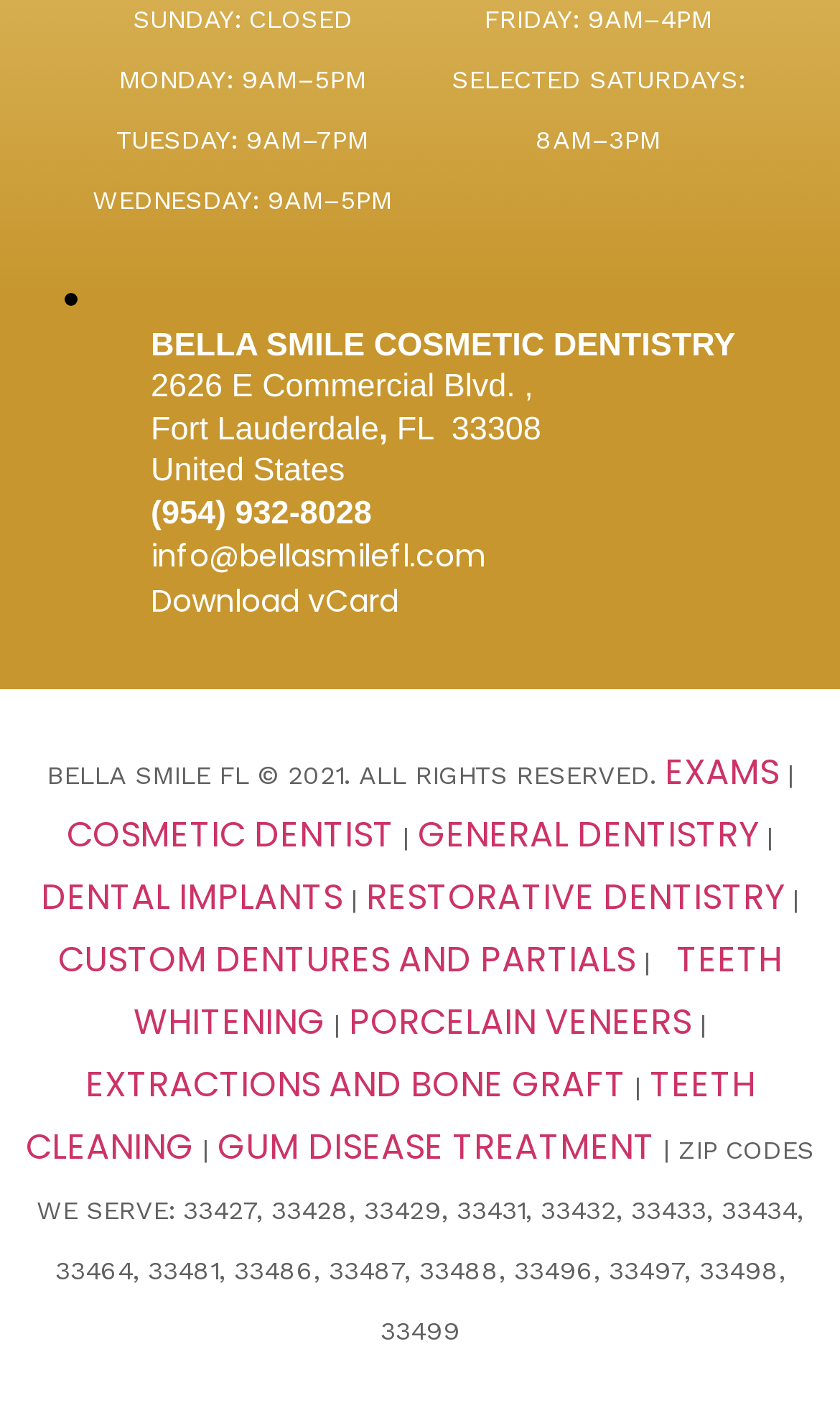Kindly provide the bounding box coordinates of the section you need to click on to fulfill the given instruction: "Click the 'EXAMS' link".

[0.791, 0.533, 0.927, 0.568]